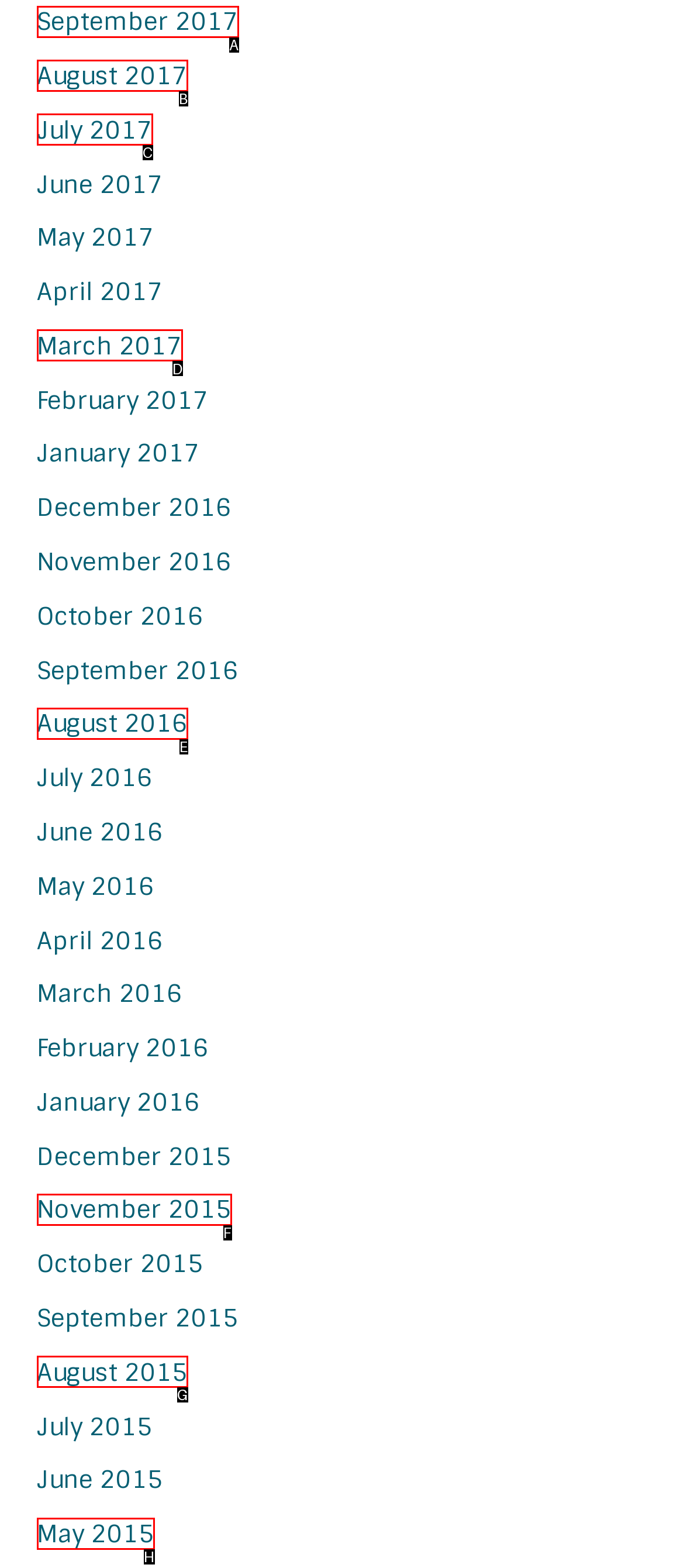To complete the task: Click on the 'Go!' button, which option should I click? Answer with the appropriate letter from the provided choices.

None